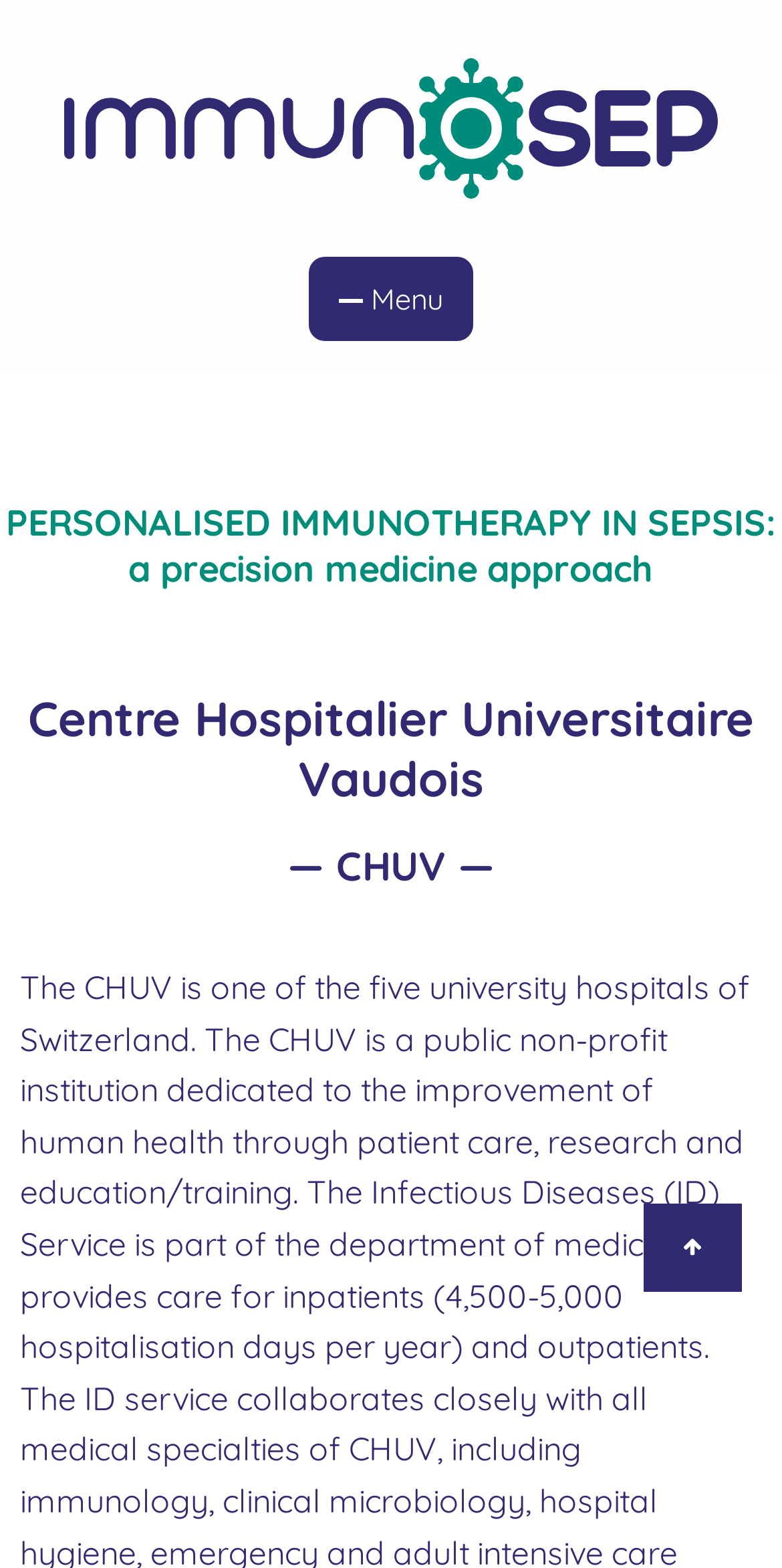What is the text below the 'Centre Hospitalier Universitaire Vaudois' heading?
Refer to the image and answer the question using a single word or phrase.

— CHUV —